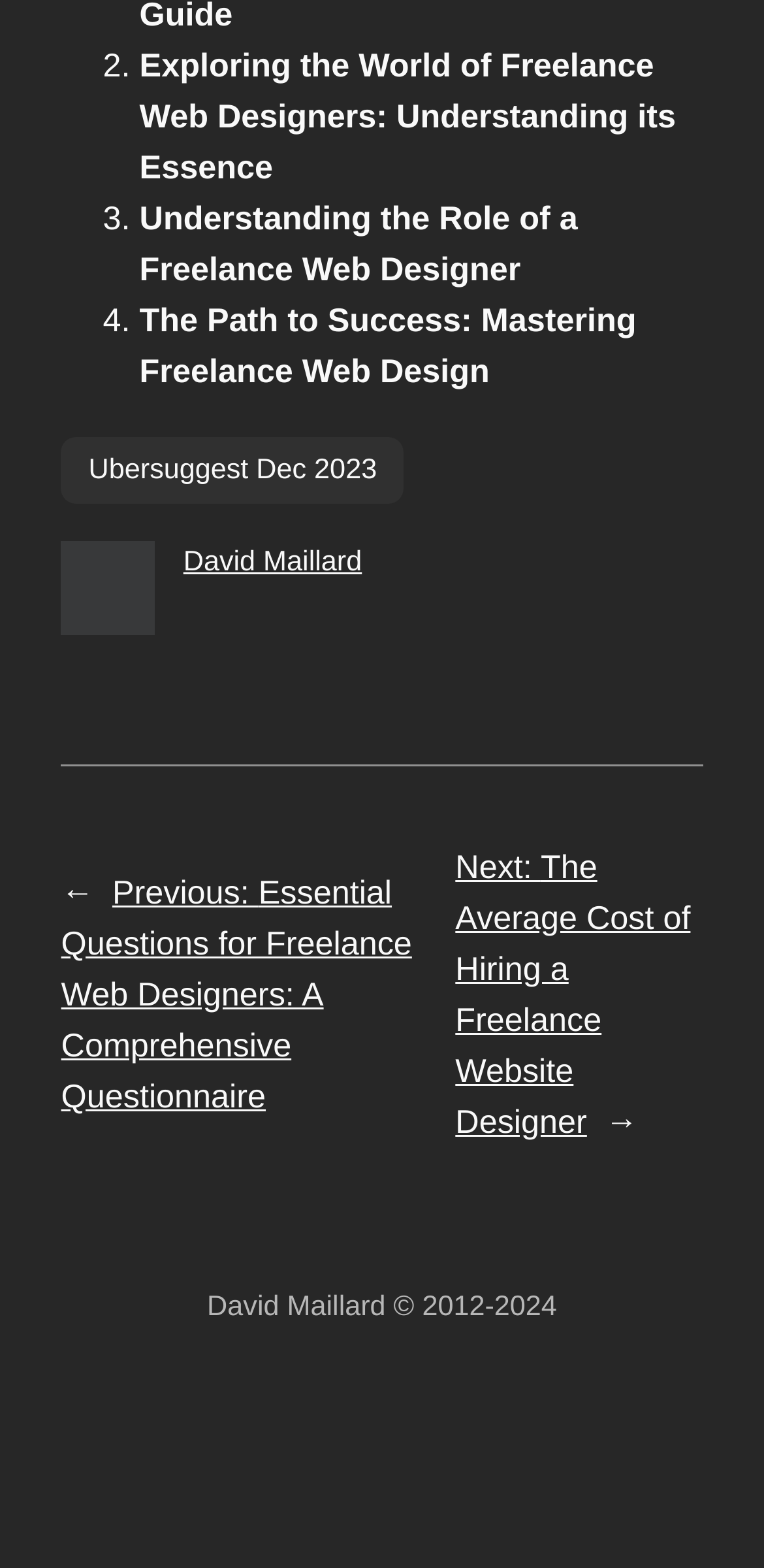What is the last link in the list? Look at the image and give a one-word or short phrase answer.

The Path to Success: Mastering Freelance Web Design